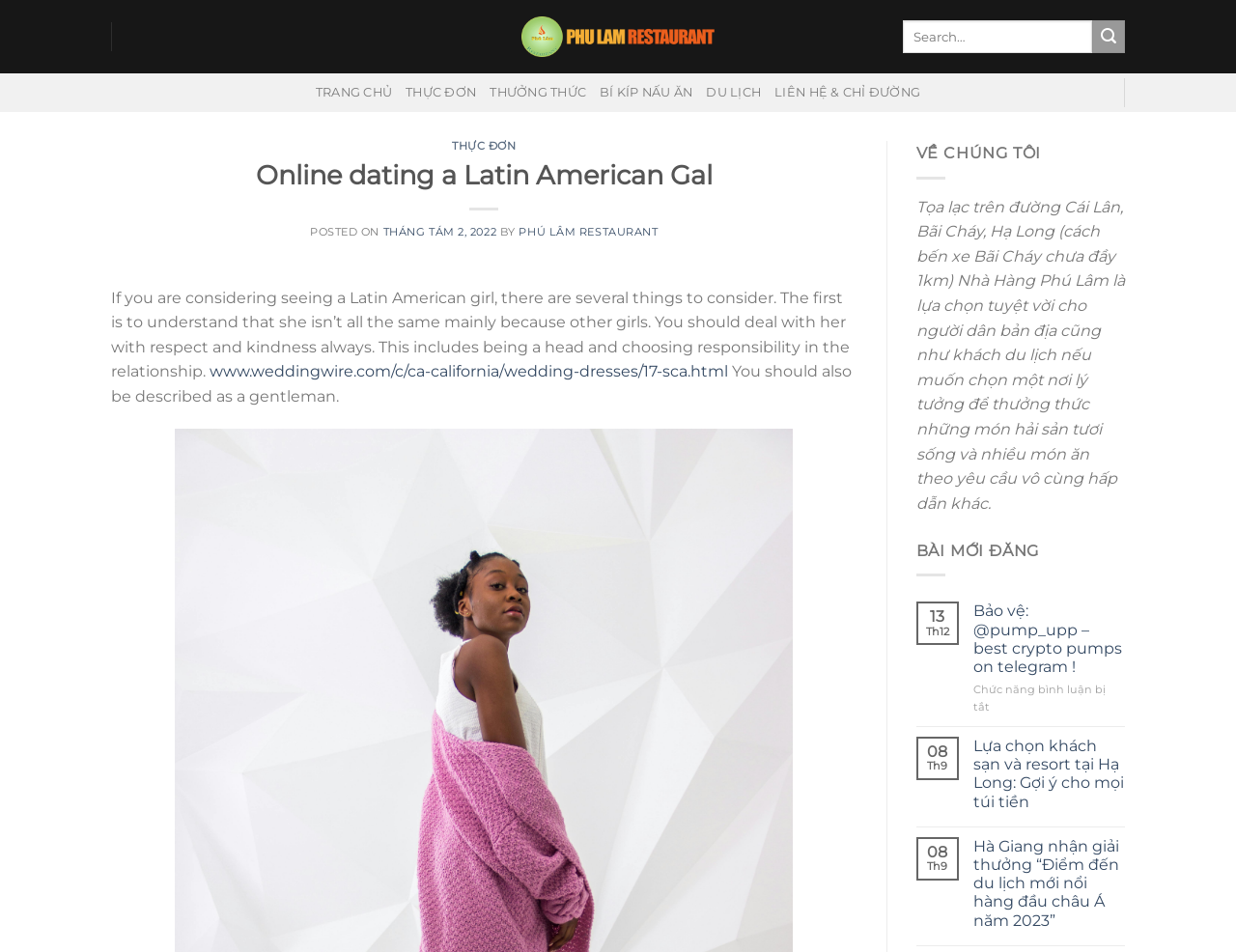Find the coordinates for the bounding box of the element with this description: "Thực đơn".

[0.366, 0.147, 0.418, 0.161]